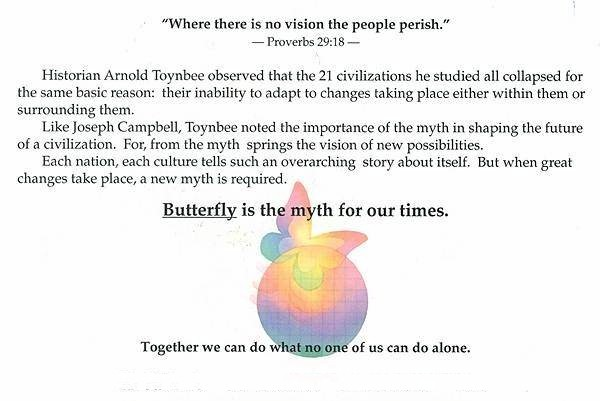What is the quote above the butterfly from?
Can you provide an in-depth and detailed response to the question?

The quote 'Where there is no vision the people perish' is from the biblical Proverbs, which sets a reflective tone for the content that follows, emphasizing the importance of vision and adaptation in times of change.